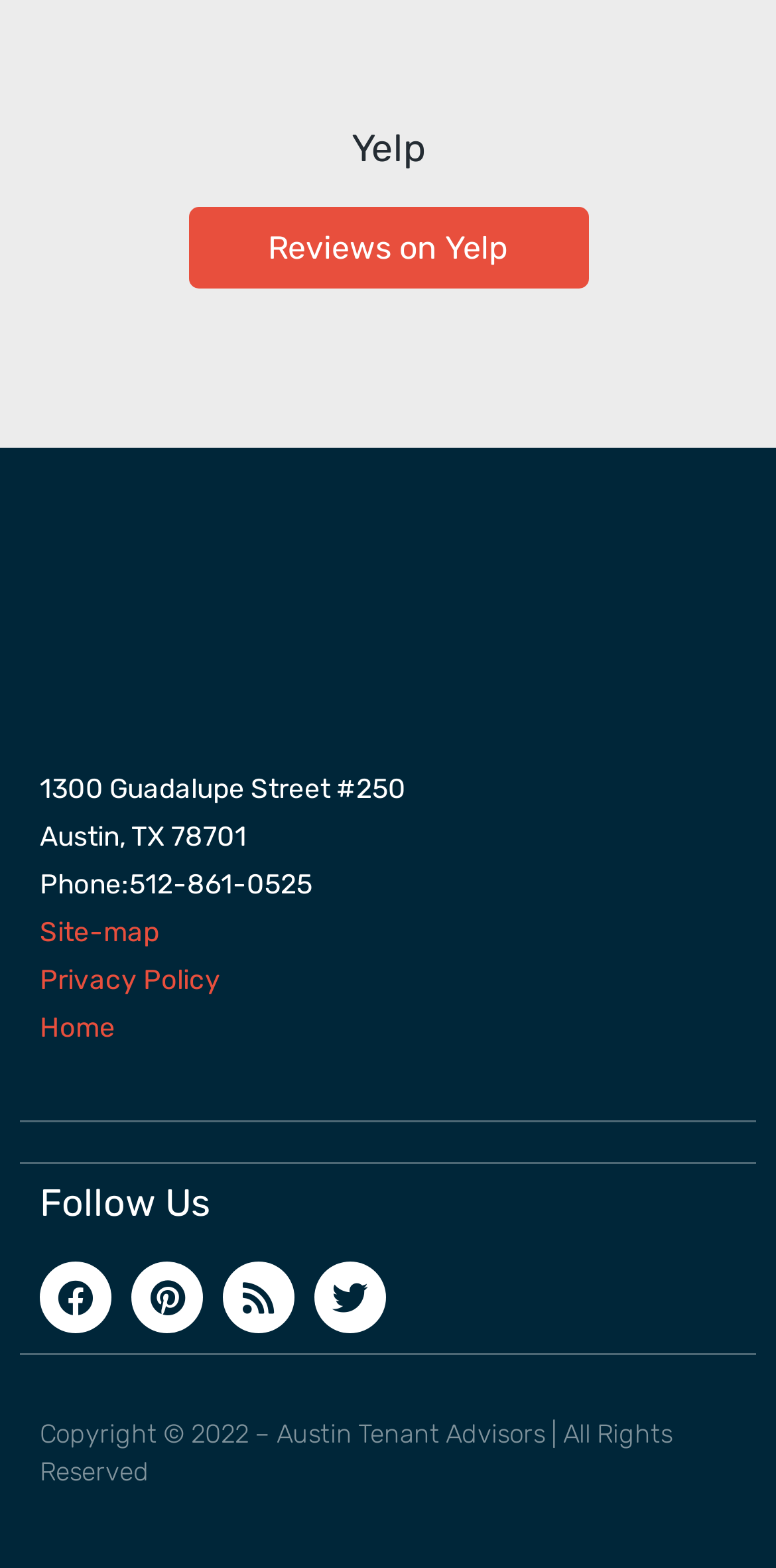What is the copyright year of the website?
Look at the image and provide a detailed response to the question.

I found the answer by looking at the StaticText element with the text 'Copyright © 2022 – Austin Tenant Advisors | All Rights Reserved'.